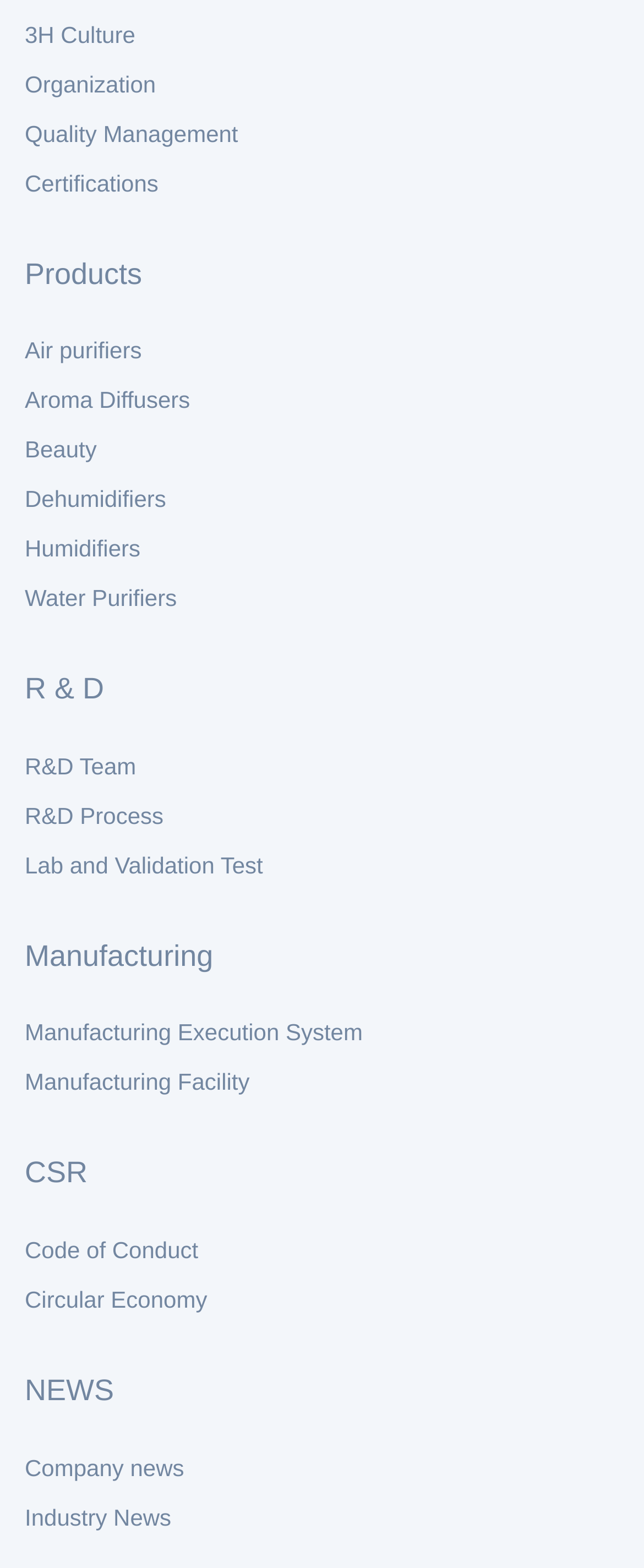Determine the bounding box coordinates of the region to click in order to accomplish the following instruction: "View Products". Provide the coordinates as four float numbers between 0 and 1, specifically [left, top, right, bottom].

[0.038, 0.164, 0.221, 0.187]